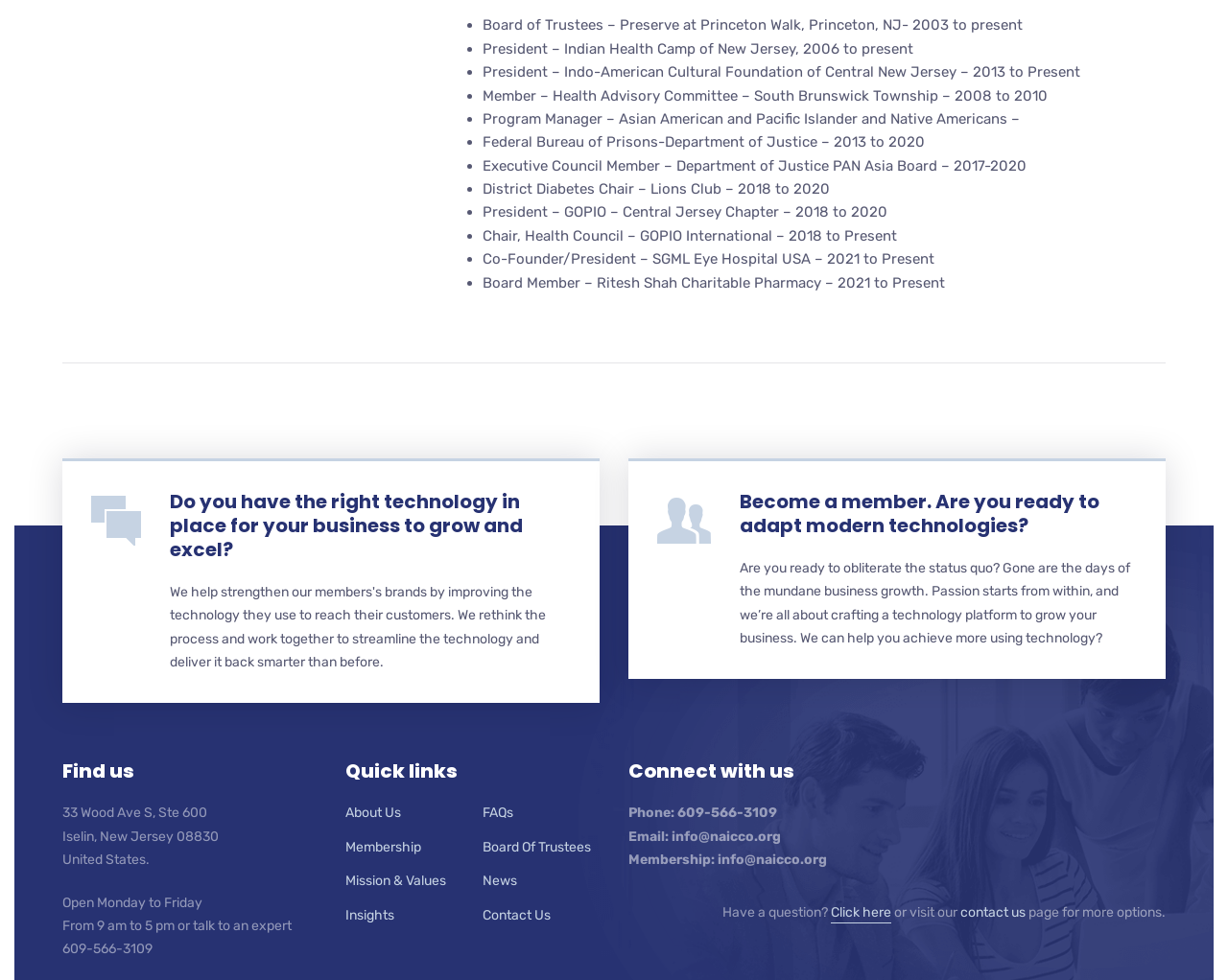What is the position of the person mentioned in the first bullet point?
Please give a detailed answer to the question using the information shown in the image.

I inferred this answer by looking at the first bullet point, which mentions 'Board of Trustees – Preserve at Princeton Walk, Princeton, NJ- 2003 to present'. This suggests that the person holds a position in the Board of Trustees.